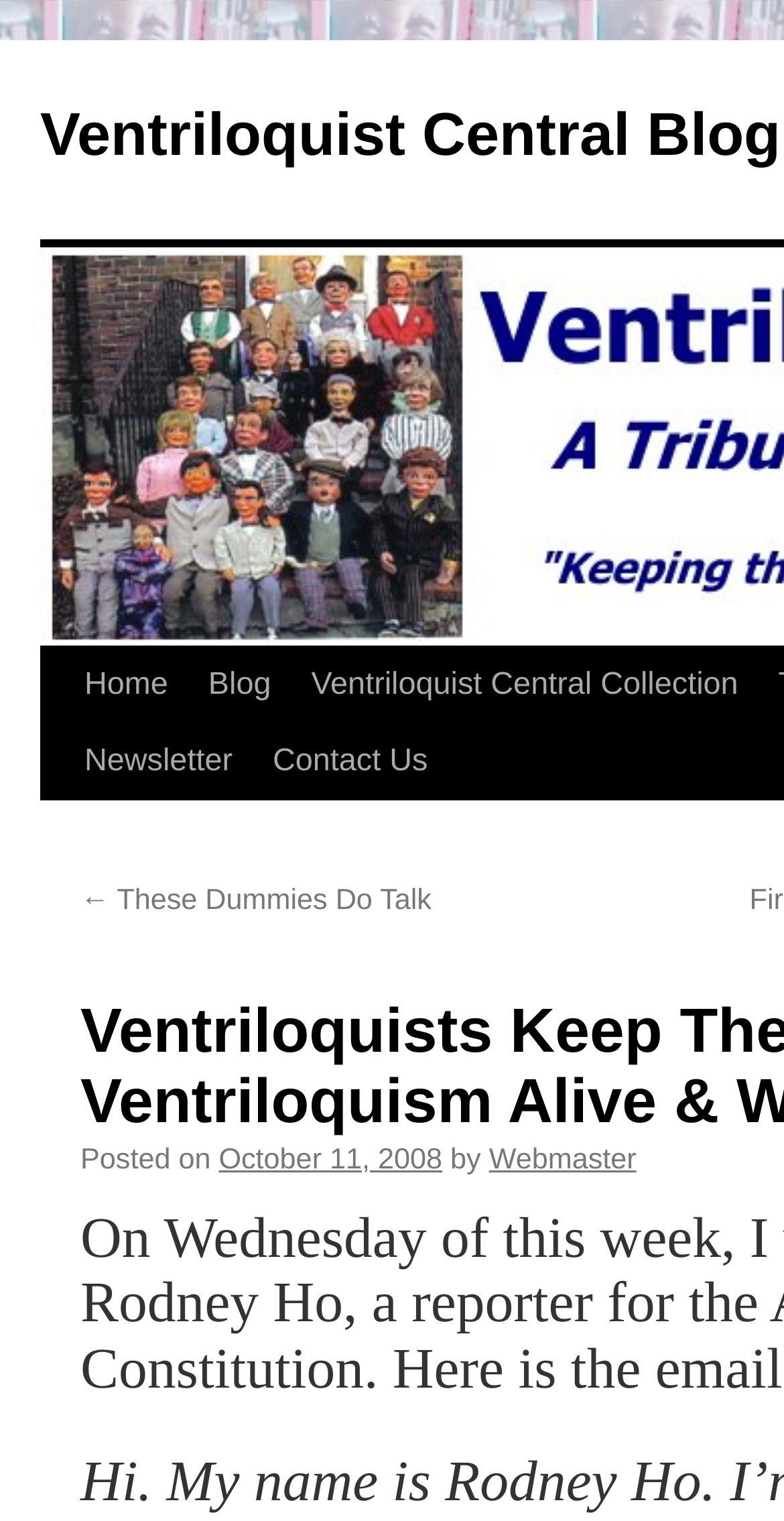Give a one-word or short-phrase answer to the following question: 
What is the date of the latest article?

October 11, 2008